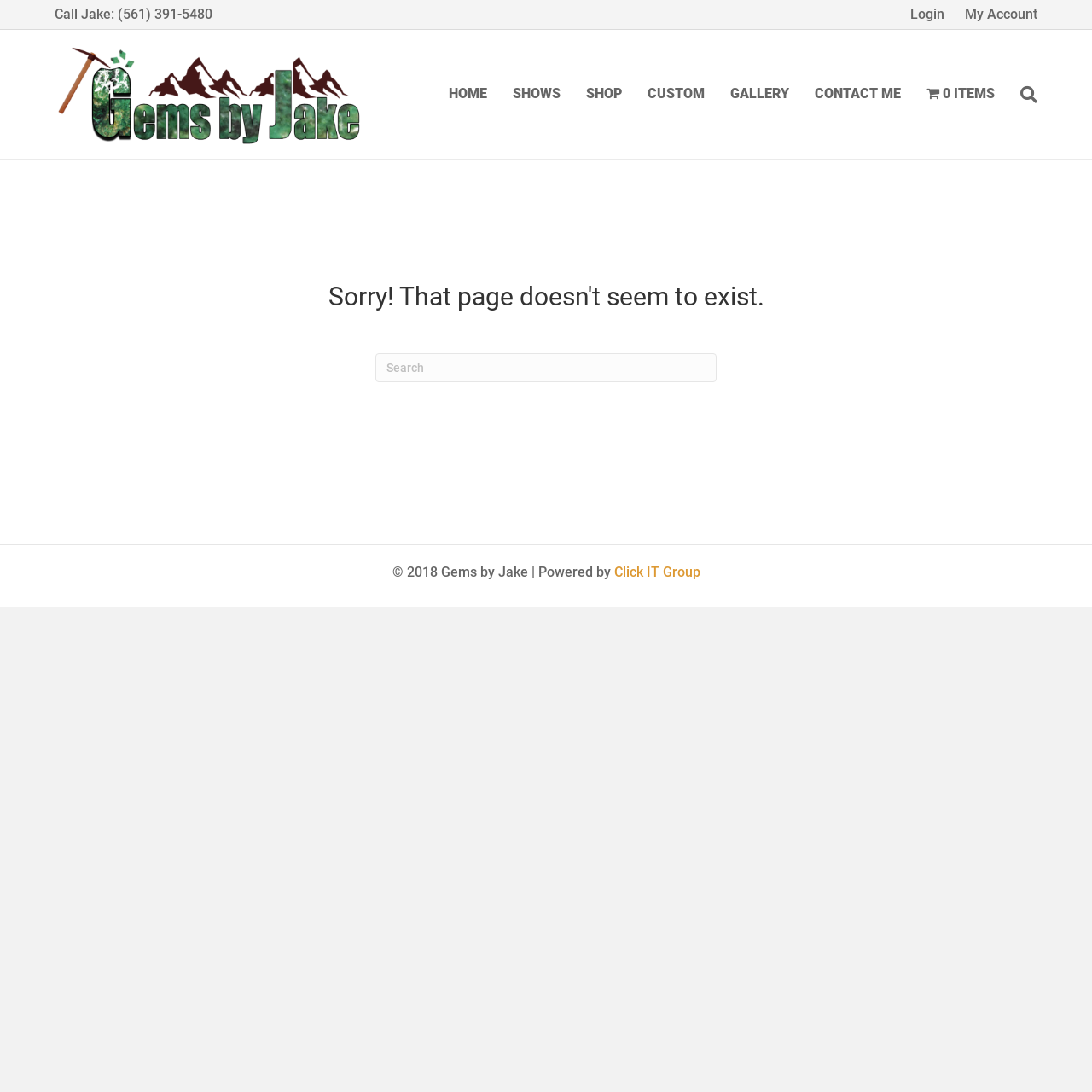Please determine the bounding box coordinates of the element's region to click in order to carry out the following instruction: "Read the latest sermon". The coordinates should be four float numbers between 0 and 1, i.e., [left, top, right, bottom].

None